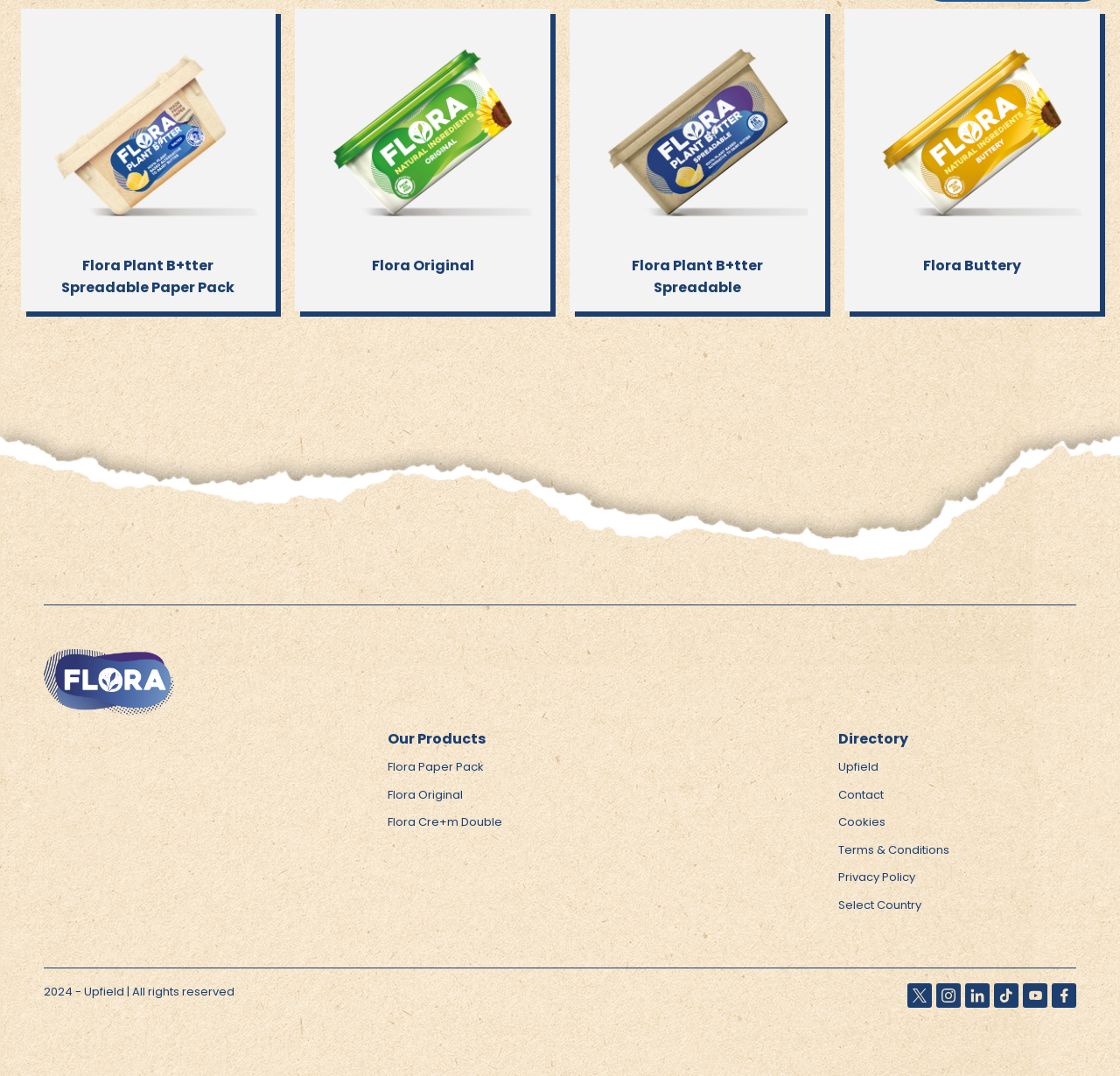Provide your answer in one word or a succinct phrase for the question: 
What is the category of the products listed?

Butter